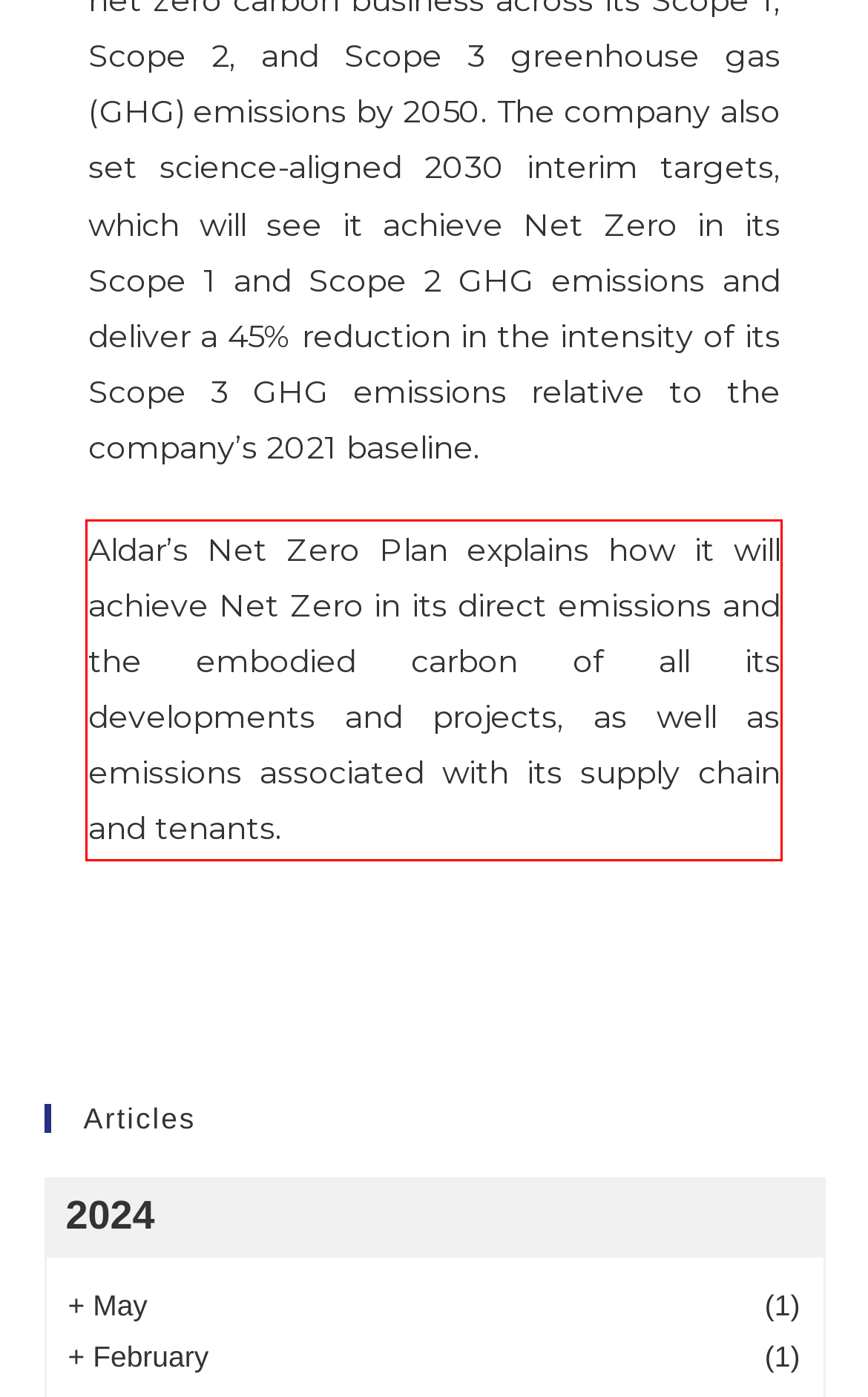Please extract the text content within the red bounding box on the webpage screenshot using OCR.

Aldar’s Net Zero Plan explains how it will achieve Net Zero in its direct emissions and the embodied carbon of all its developments and projects, as well as emissions associated with its supply chain and tenants.